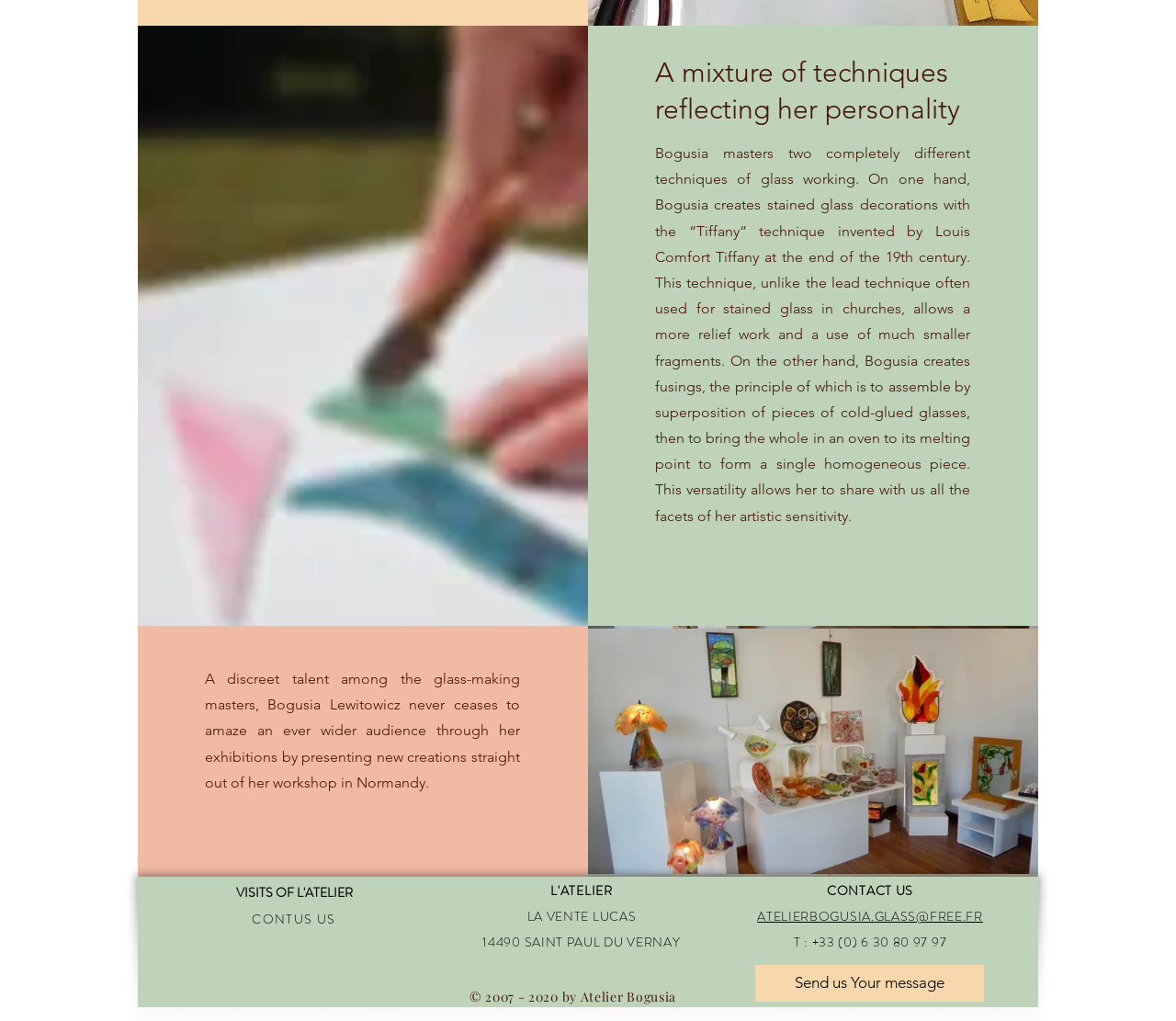What technique did Louis Comfort Tiffany invent?
Provide a well-explained and detailed answer to the question.

According to the webpage, Bogusia creates stained glass decorations with the 'Tiffany' technique invented by Louis Comfort Tiffany at the end of the 19th century.